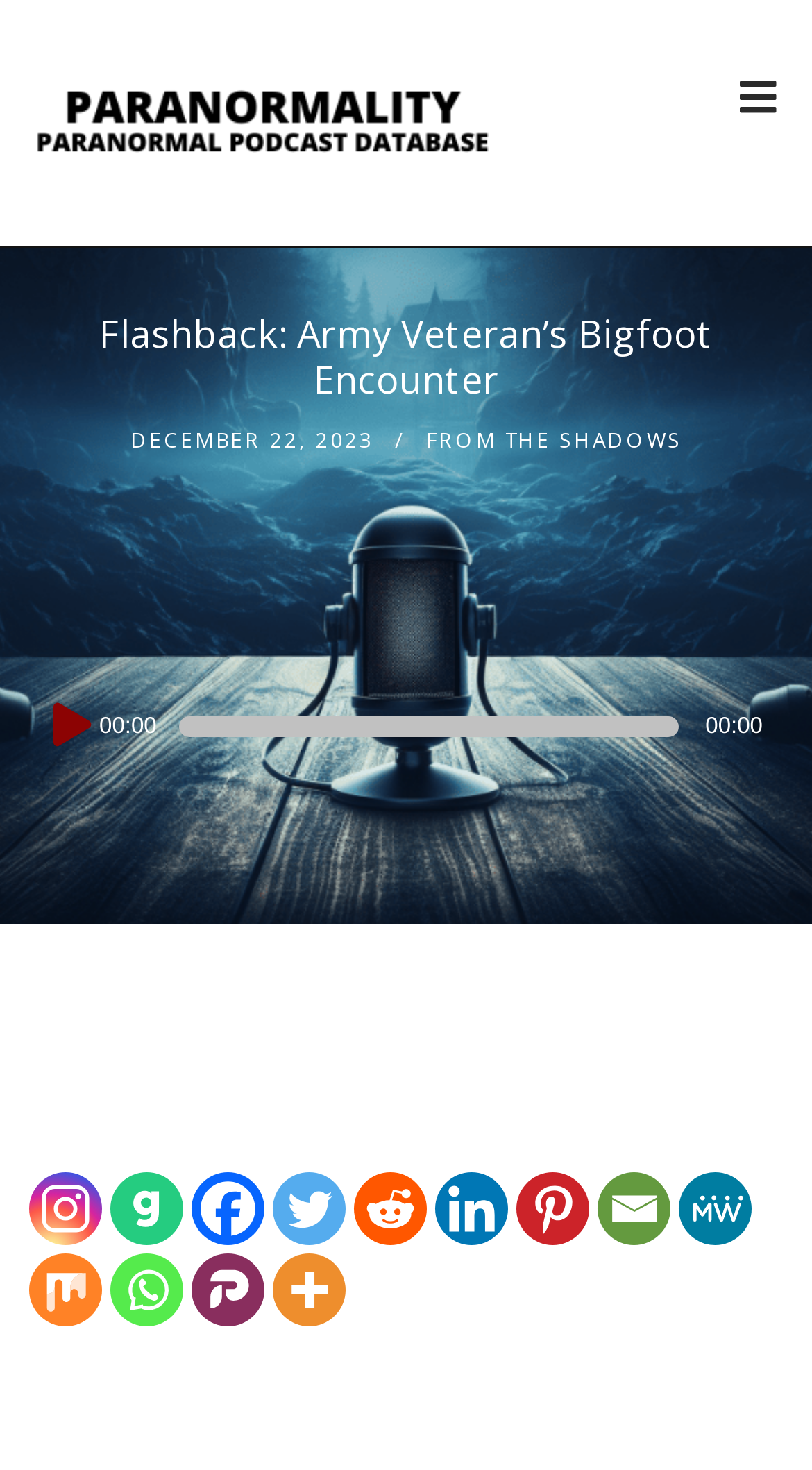What is the name of the podcast?
From the image, respond with a single word or phrase.

From The Shadows